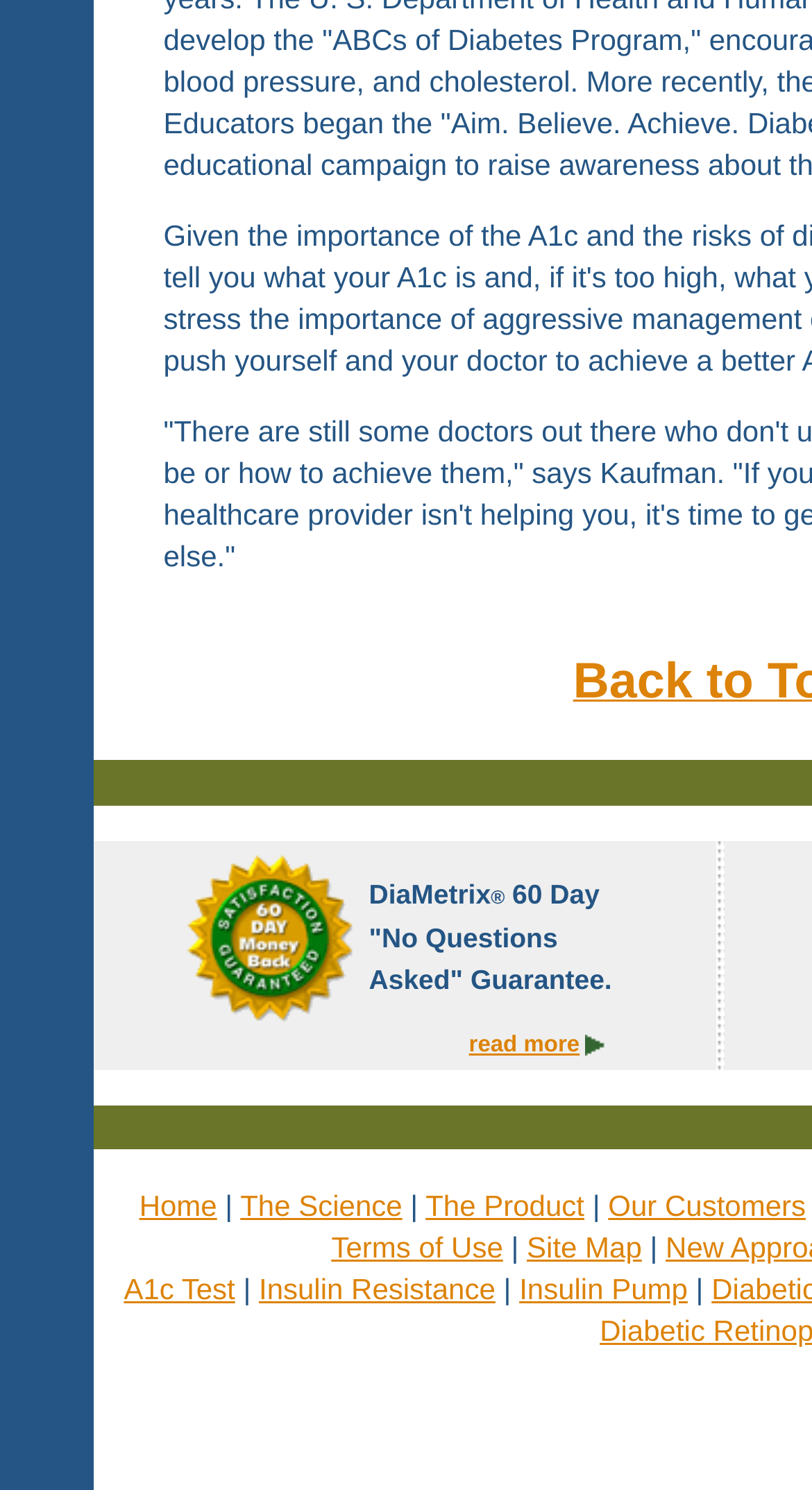Identify the bounding box coordinates of the element that should be clicked to fulfill this task: "read more about DiaMetrix Blood Sugar Support". The coordinates should be provided as four float numbers between 0 and 1, i.e., [left, top, right, bottom].

[0.577, 0.69, 0.788, 0.714]